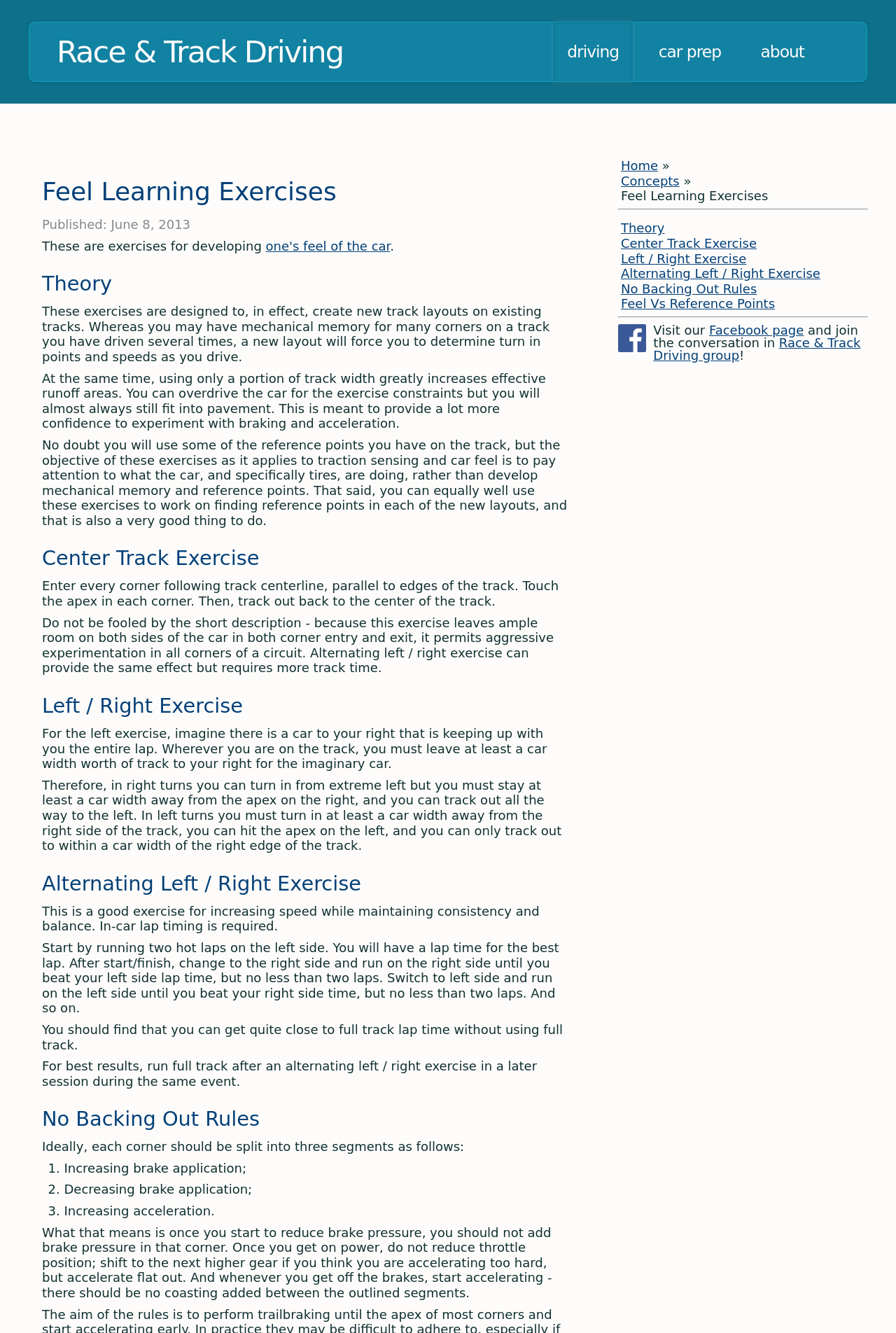Use a single word or phrase to answer the question:
What is the main topic of this webpage?

Race & Track Driving